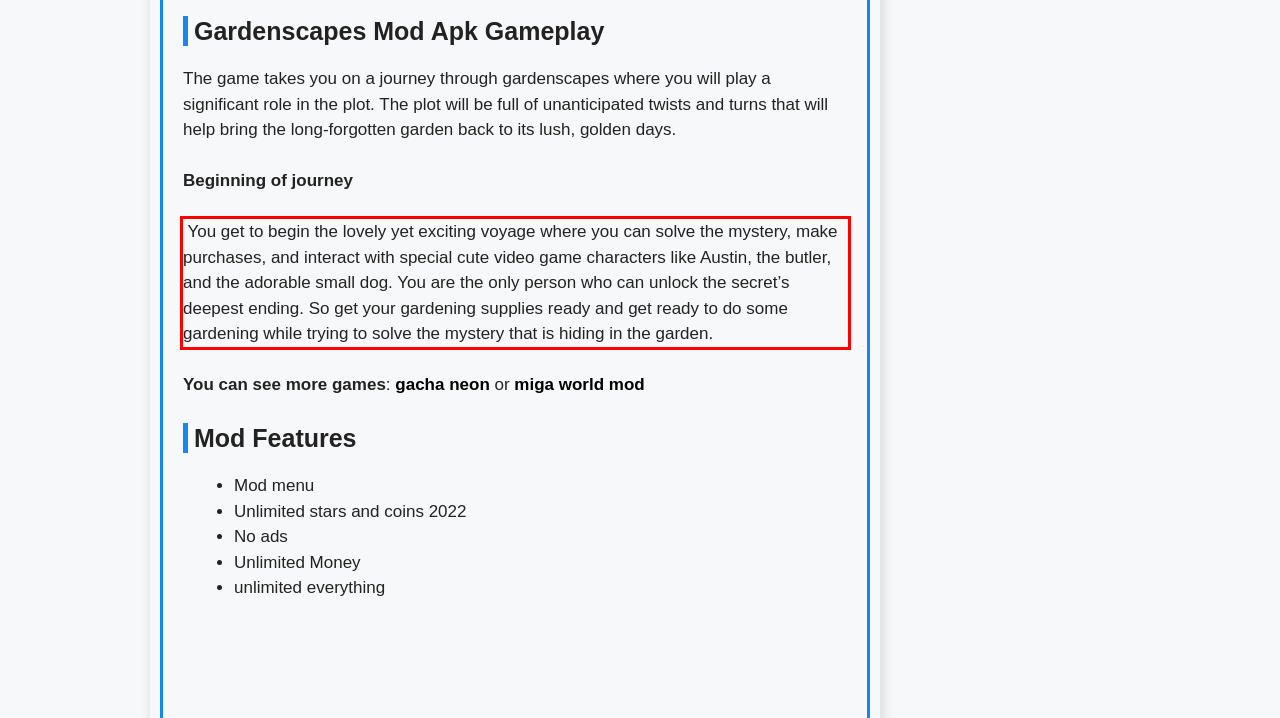In the given screenshot, locate the red bounding box and extract the text content from within it.

You get to begin the lovely yet exciting voyage where you can solve the mystery, make purchases, and interact with special cute video game characters like Austin, the butler, and the adorable small dog. You are the only person who can unlock the secret’s deepest ending. So get your gardening supplies ready and get ready to do some gardening while trying to solve the mystery that is hiding in the garden.